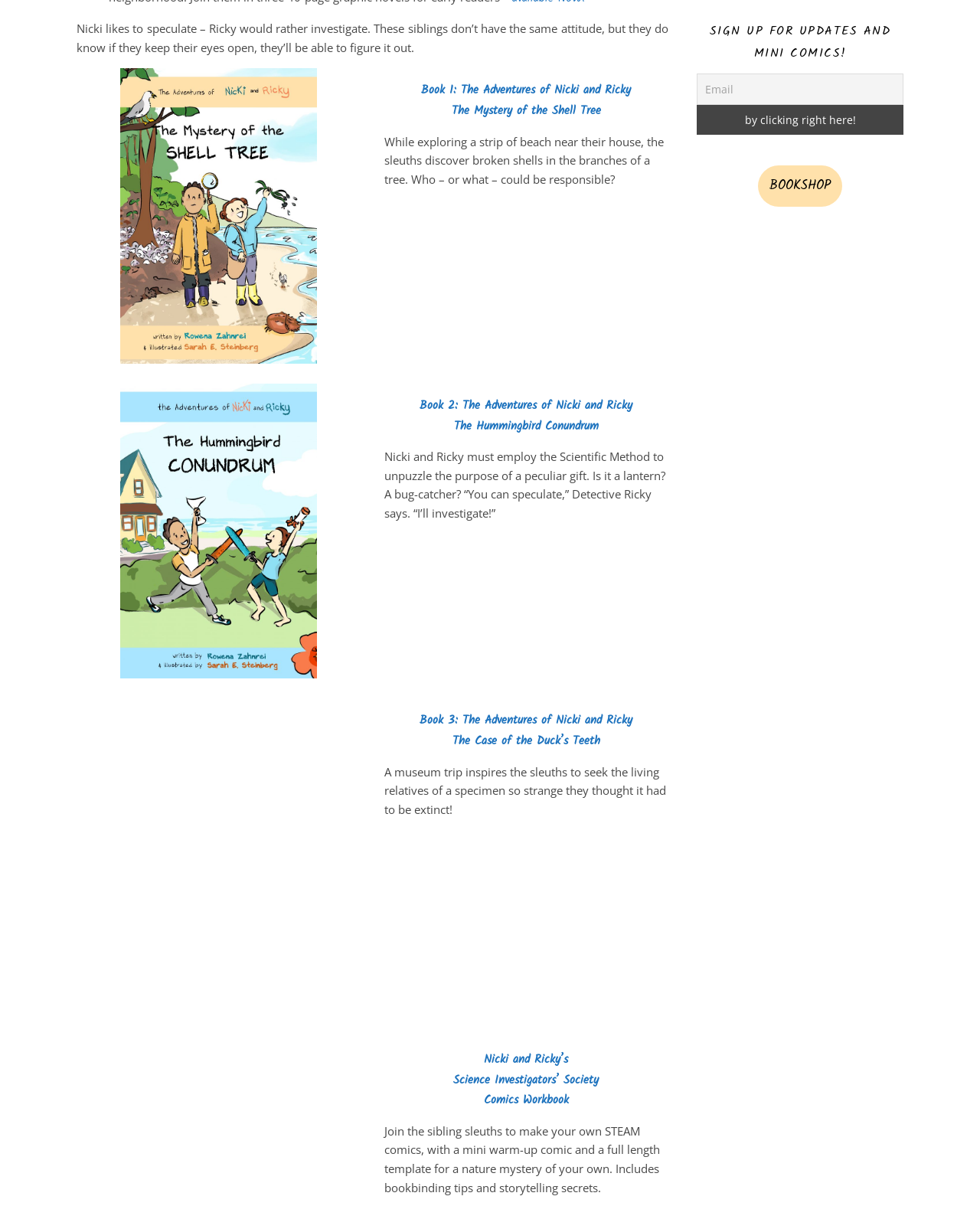Locate the bounding box coordinates for the element described below: "Load More". The coordinates must be four float values between 0 and 1, formatted as [left, top, right, bottom].

None